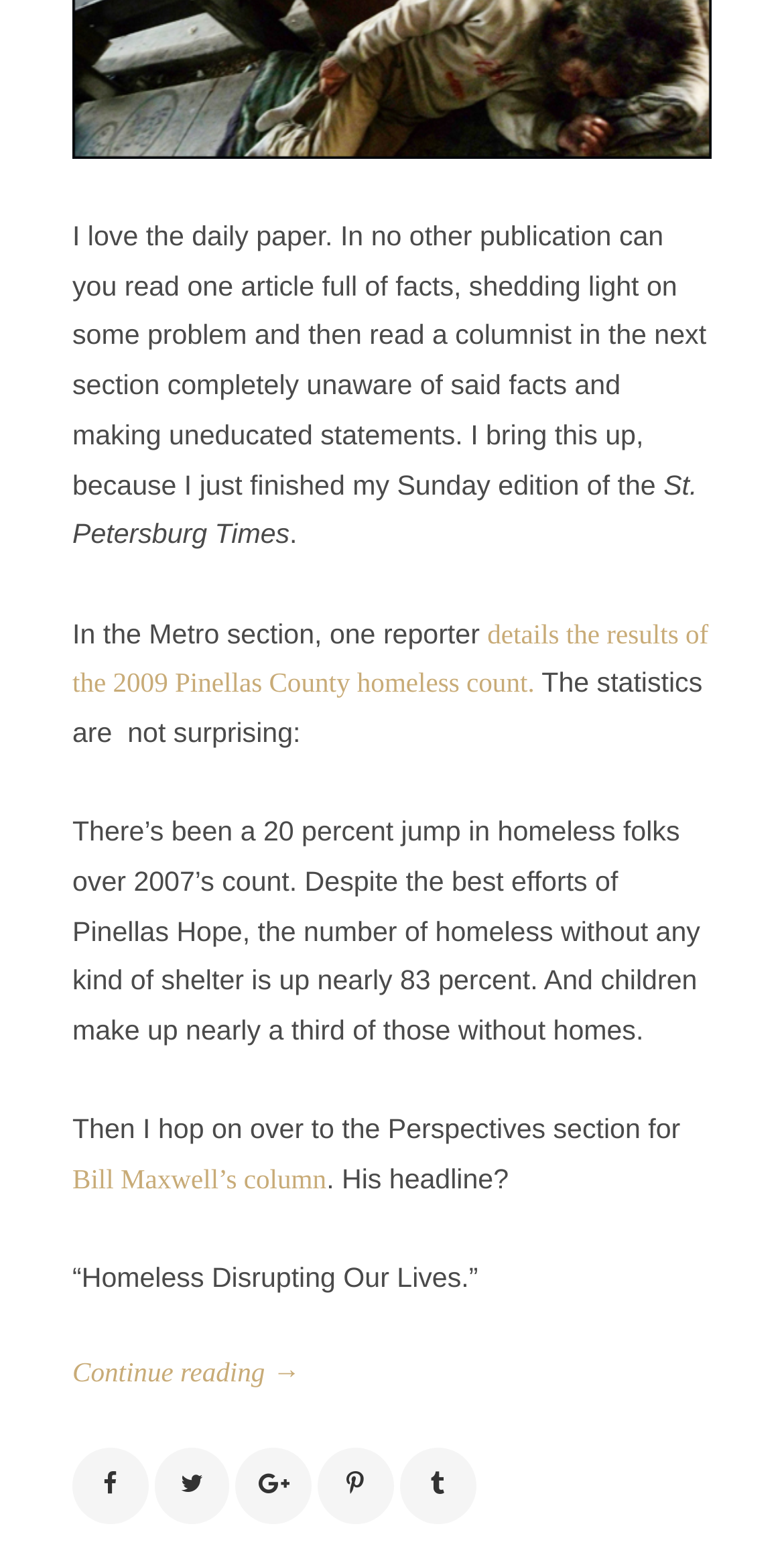What is the percentage increase in homeless folks over 2007's count? Based on the screenshot, please respond with a single word or phrase.

20 percent